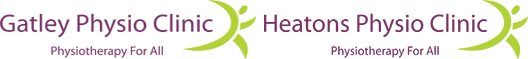Answer this question using a single word or a brief phrase:
What is the tagline of each clinic?

Physiotherapy For All